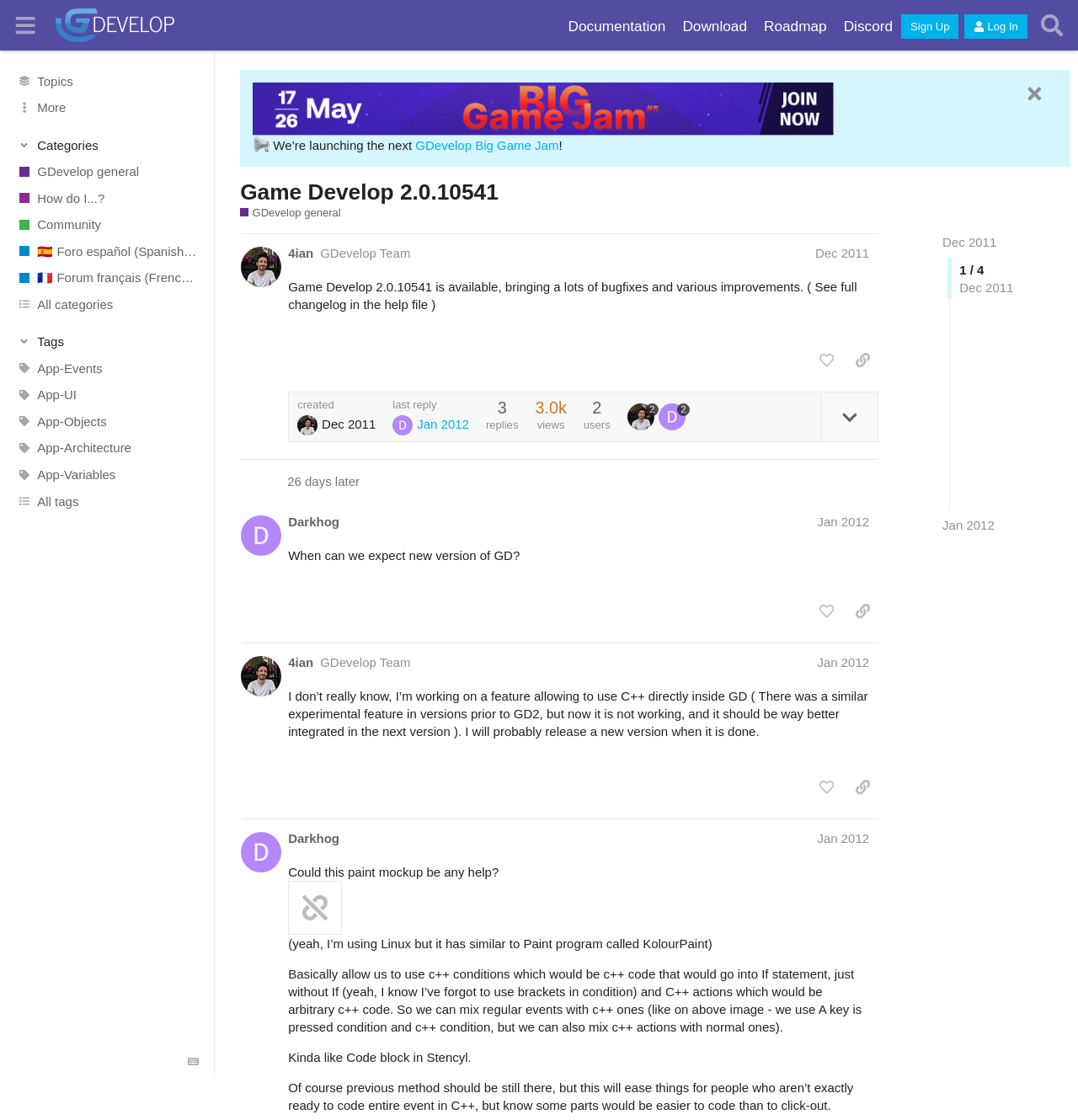Please identify the bounding box coordinates of the element's region that I should click in order to complete the following instruction: "Click on the 'Sign Up' button". The bounding box coordinates consist of four float numbers between 0 and 1, i.e., [left, top, right, bottom].

[0.836, 0.013, 0.889, 0.035]